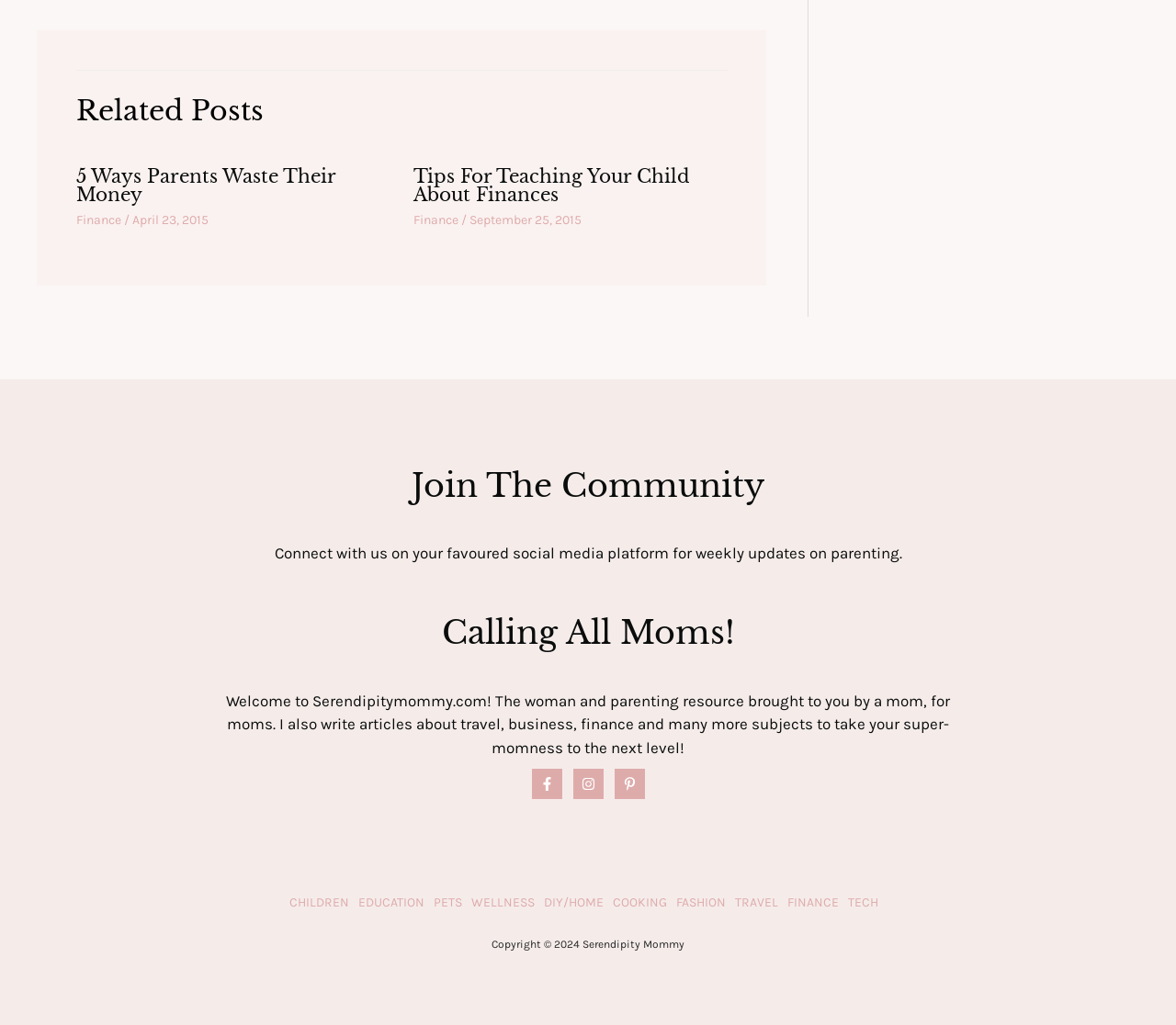How many social media platforms are linked in the footer?
Provide a detailed and extensive answer to the question.

In the footer, there are links to Facebook, Instagram, and Pinterest, which are three social media platforms.